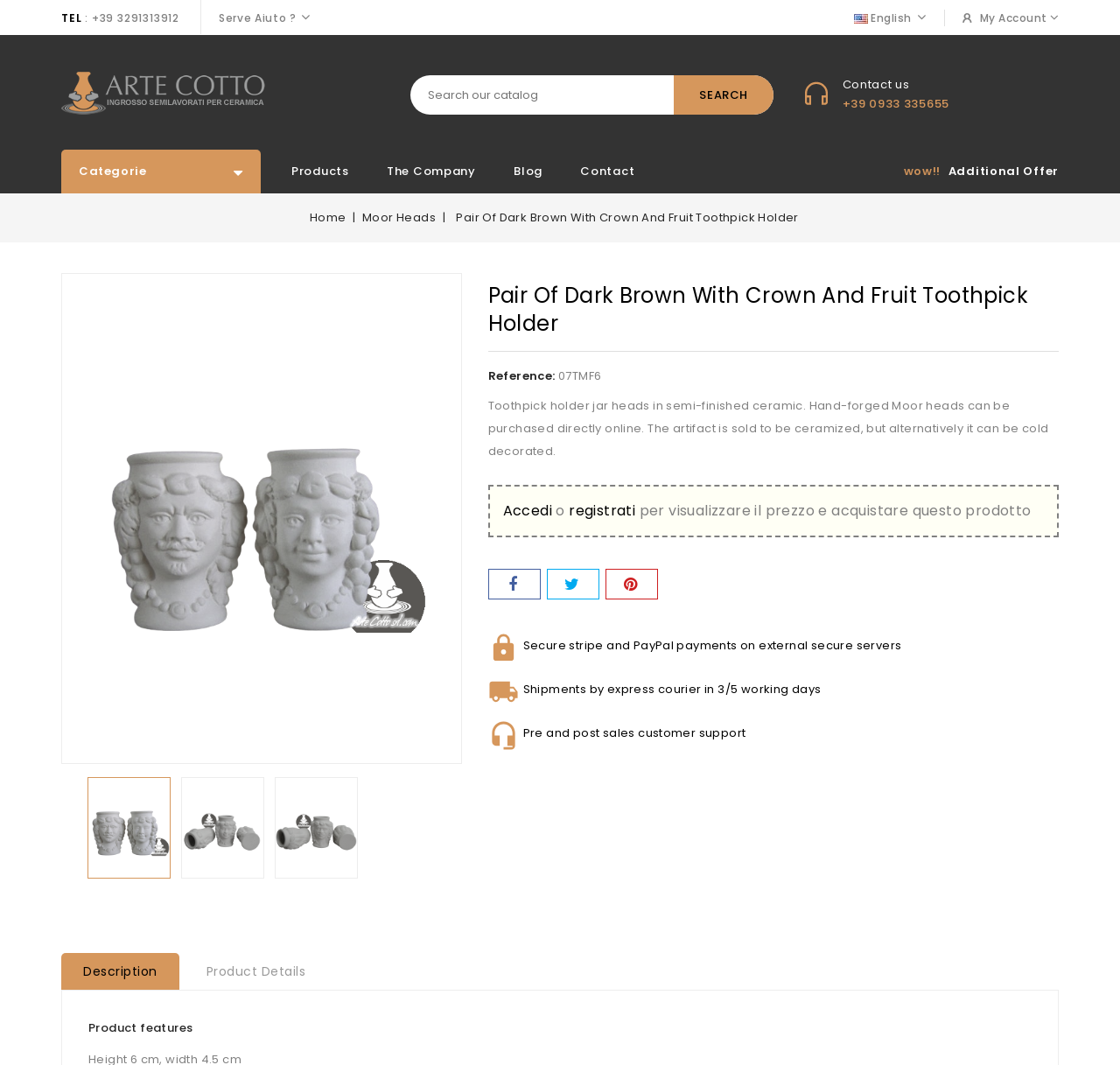Please mark the clickable region by giving the bounding box coordinates needed to complete this instruction: "Search our catalog".

[0.366, 0.071, 0.691, 0.108]